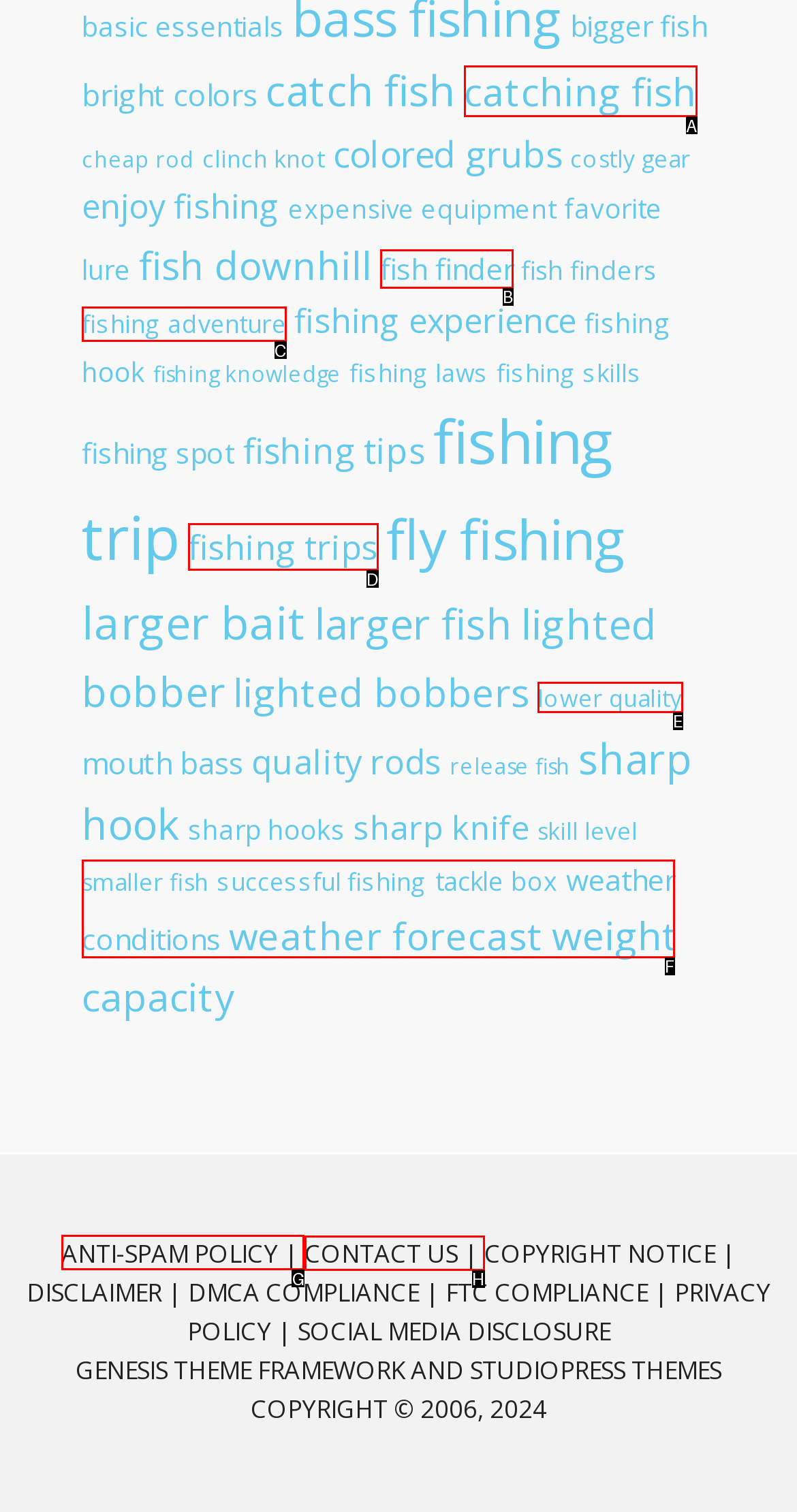Tell me which one HTML element I should click to complete the following task: read 'ANTI-SPAM POLICY' Answer with the option's letter from the given choices directly.

G